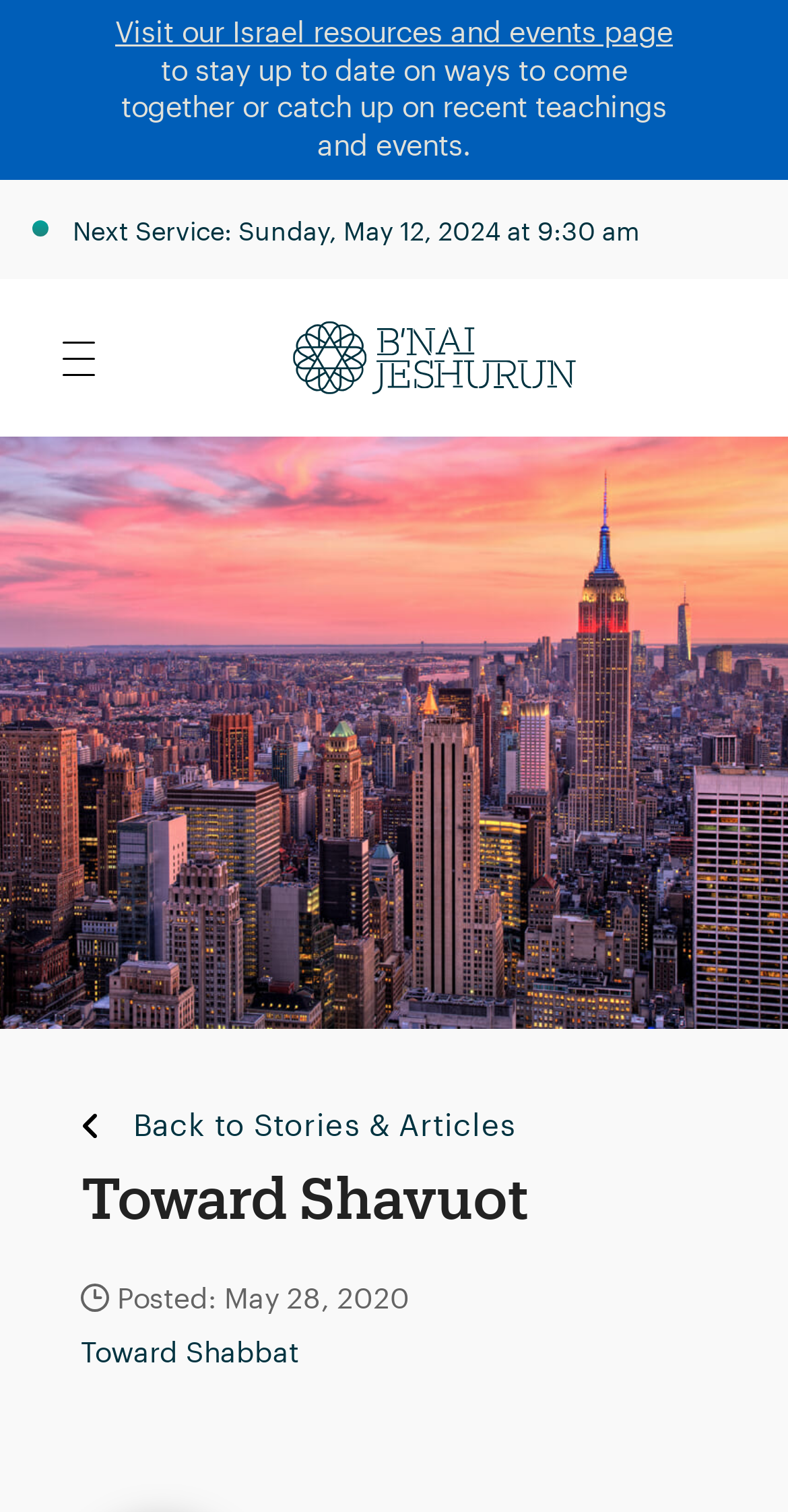Provide the bounding box coordinates of the UI element that matches the description: "Back to Stories & Articles".

[0.169, 0.733, 0.654, 0.755]